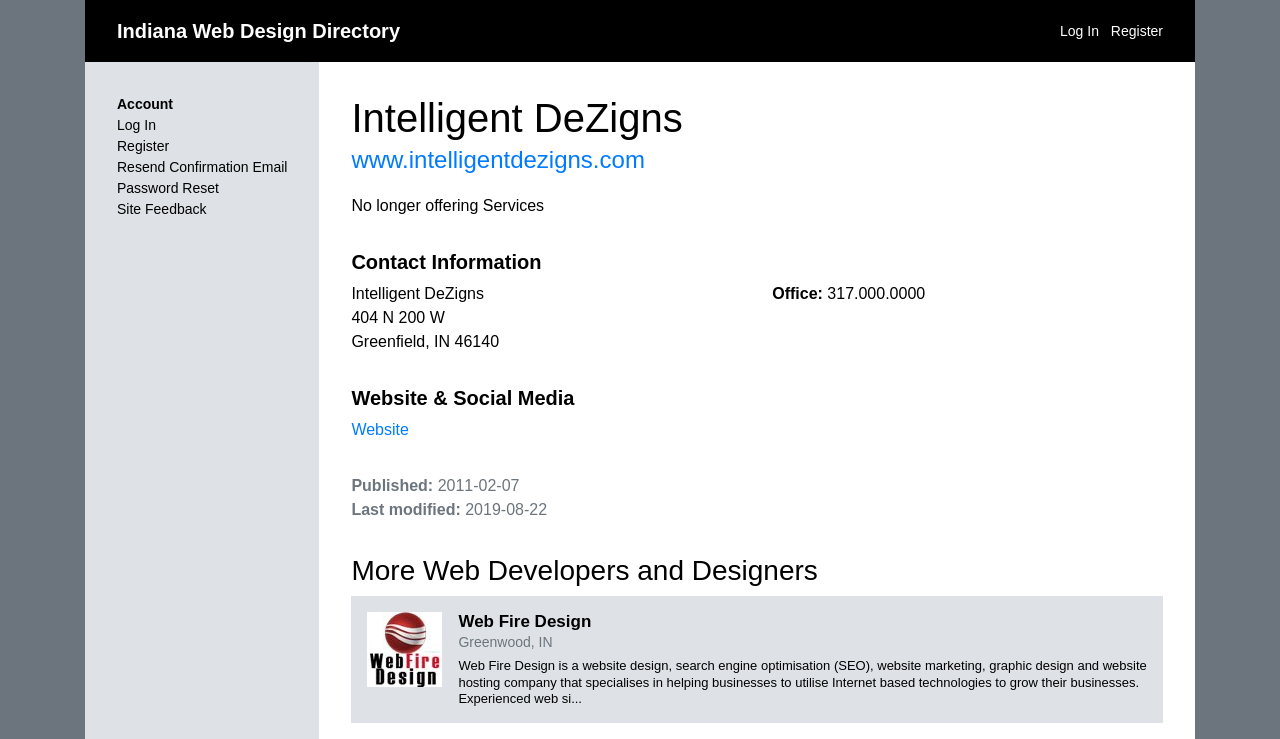What is the name of the other web design company?
From the screenshot, provide a brief answer in one word or phrase.

Web Fire Design